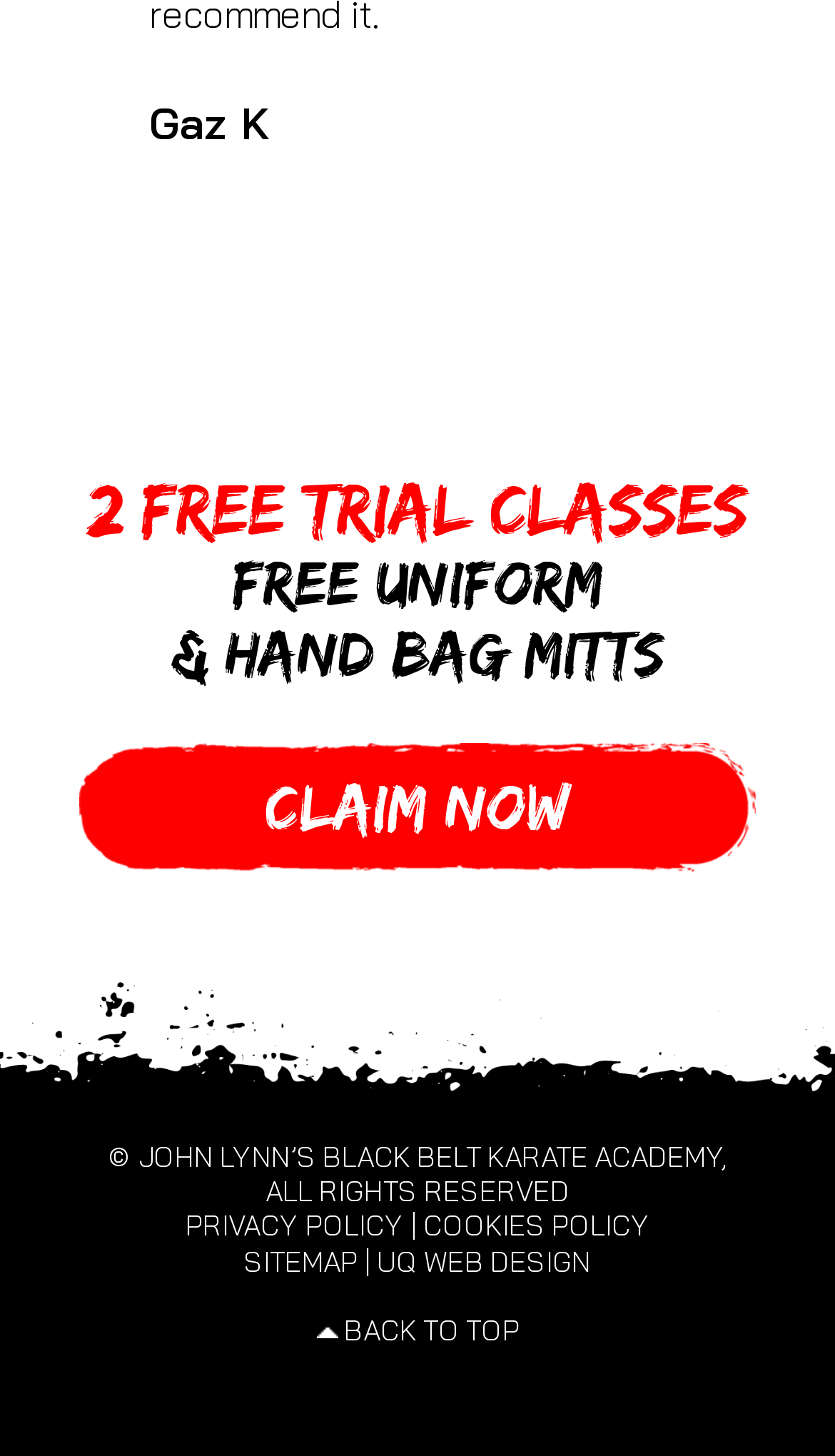Based on the provided description, "Back to top", find the bounding box of the corresponding UI element in the screenshot.

[0.412, 0.901, 0.622, 0.925]